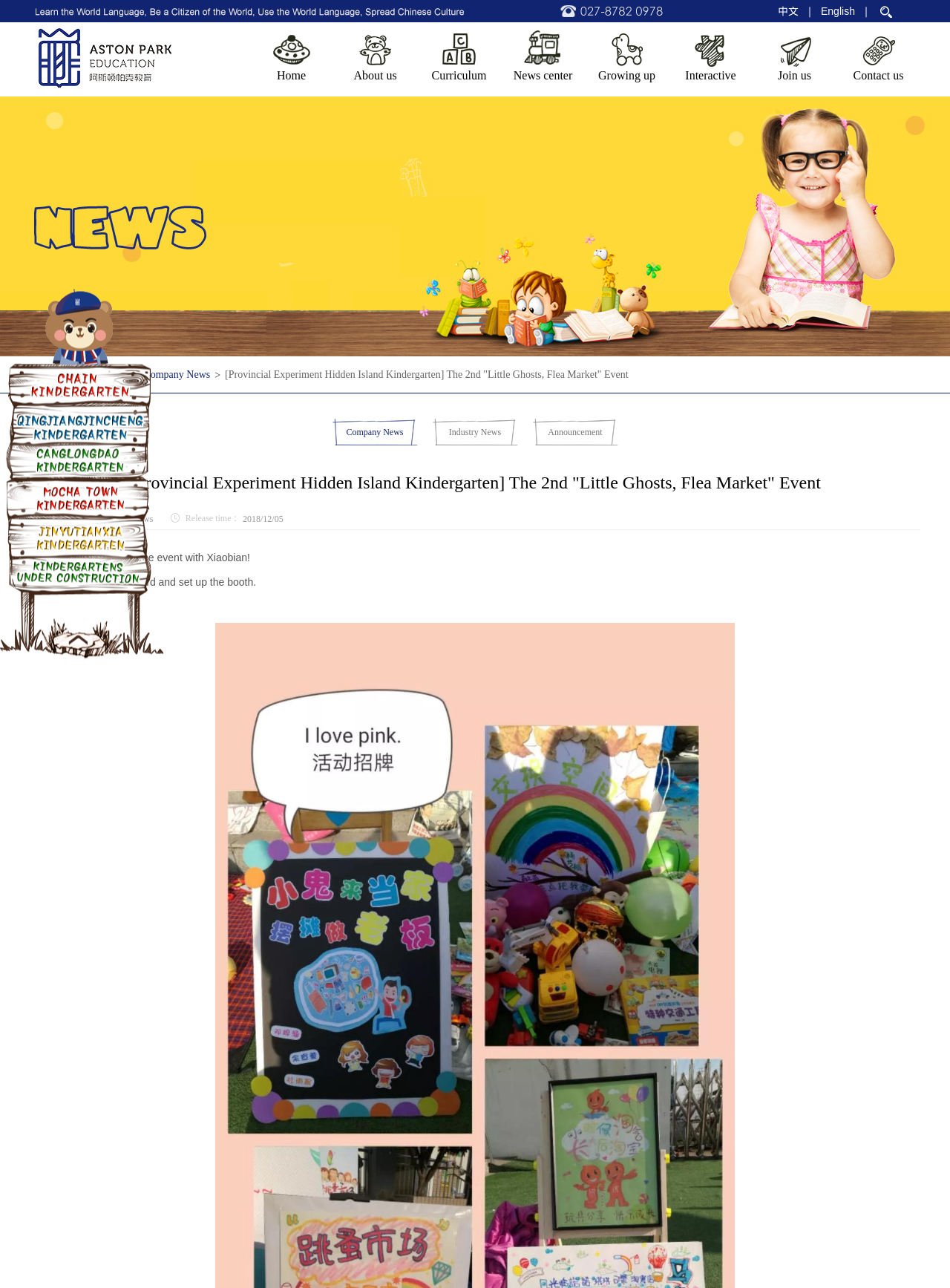Given the element description Interactive, predict the bounding box coordinates for the UI element in the webpage screenshot. The format should be (top-left x, top-left y, bottom-right x, bottom-right y), and the values should be between 0 and 1.

[0.704, 0.017, 0.792, 0.075]